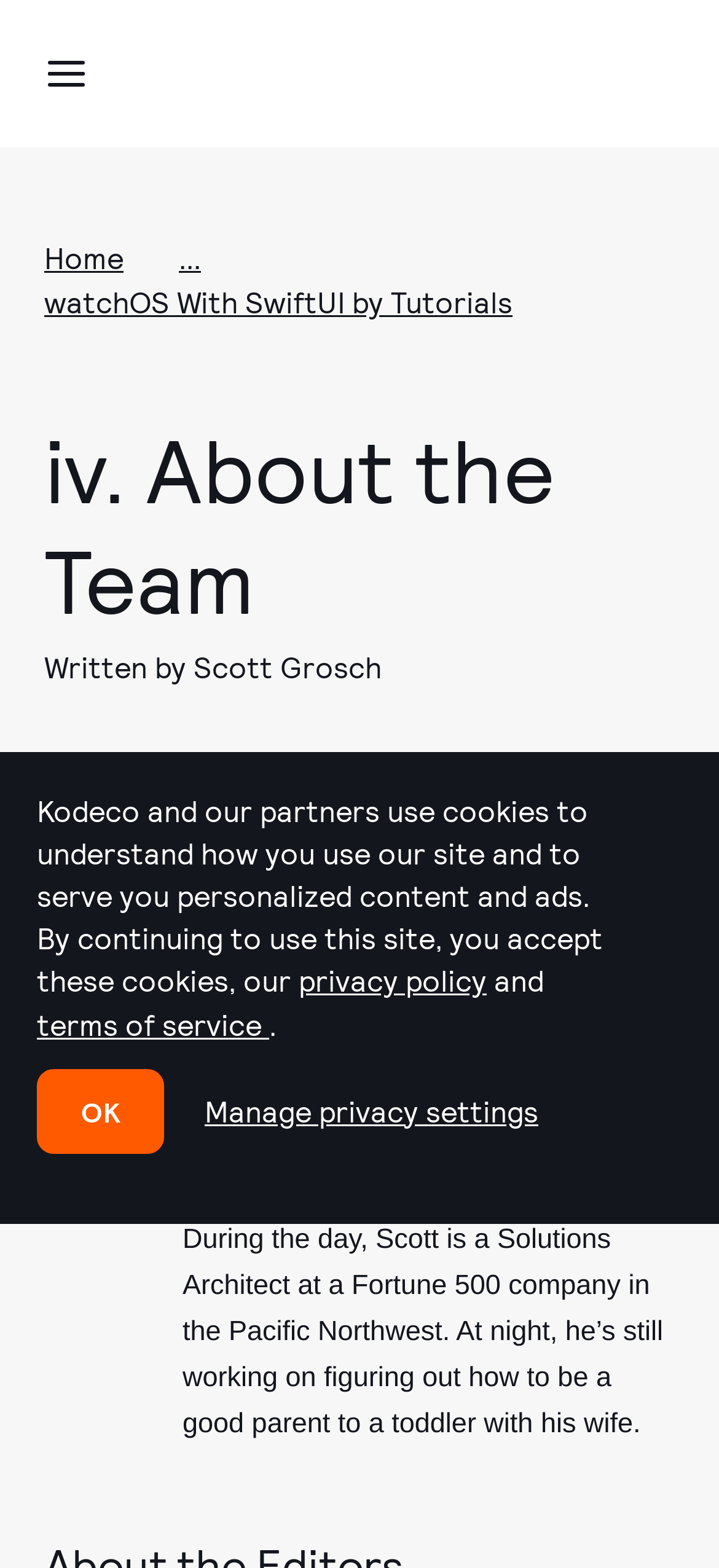Describe every aspect of the webpage comprehensively.

The webpage is about the "About the Team" section of a tutorial on watchOS with SwiftUI, specifically chapter iv. At the top, there are three buttons and three links, each accompanied by an image. Below these, there is a header section with a link to the "Home" page, an image, and a details section with a disclosure triangle. 

The main content of the page is divided into two sections. The first section has a heading "iv. About the Team Written by Scott Grosch" and a subheading "About the Author". Below this, there is a figure and two blocks of text. The first block of text is the author's name, "Scott Grosch", and the second block is a brief biography of the author.

The second section consists of five links, each accompanied by an image. These links are arranged horizontally and are positioned below the main content section.

At the bottom of the page, there is a notice about cookies and personalized content, with links to the privacy policy and terms of service. There is also a button to manage privacy settings and an "OK" button.